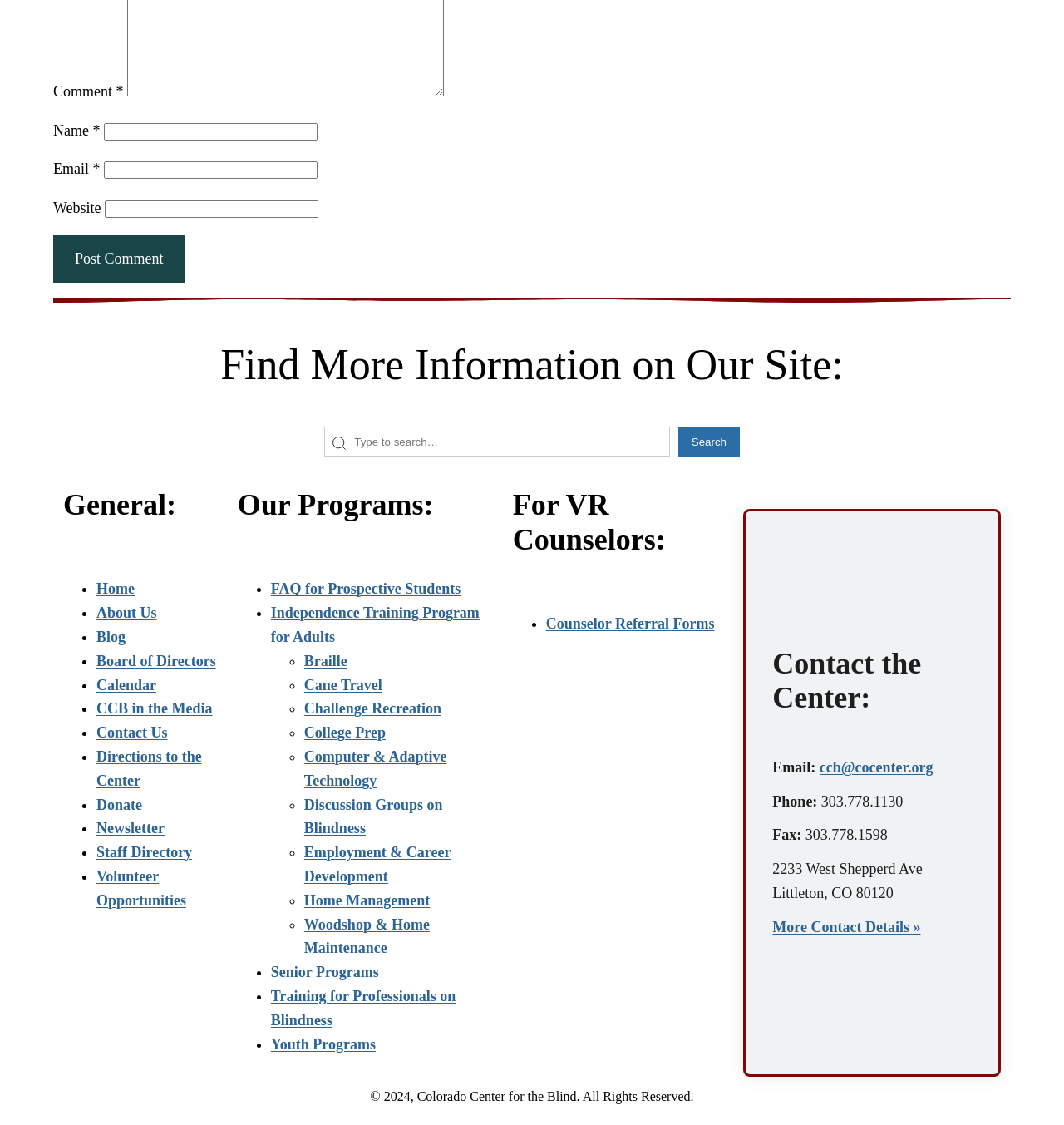Please give a one-word or short phrase response to the following question: 
How can one contact the center?

Email, phone, or fax